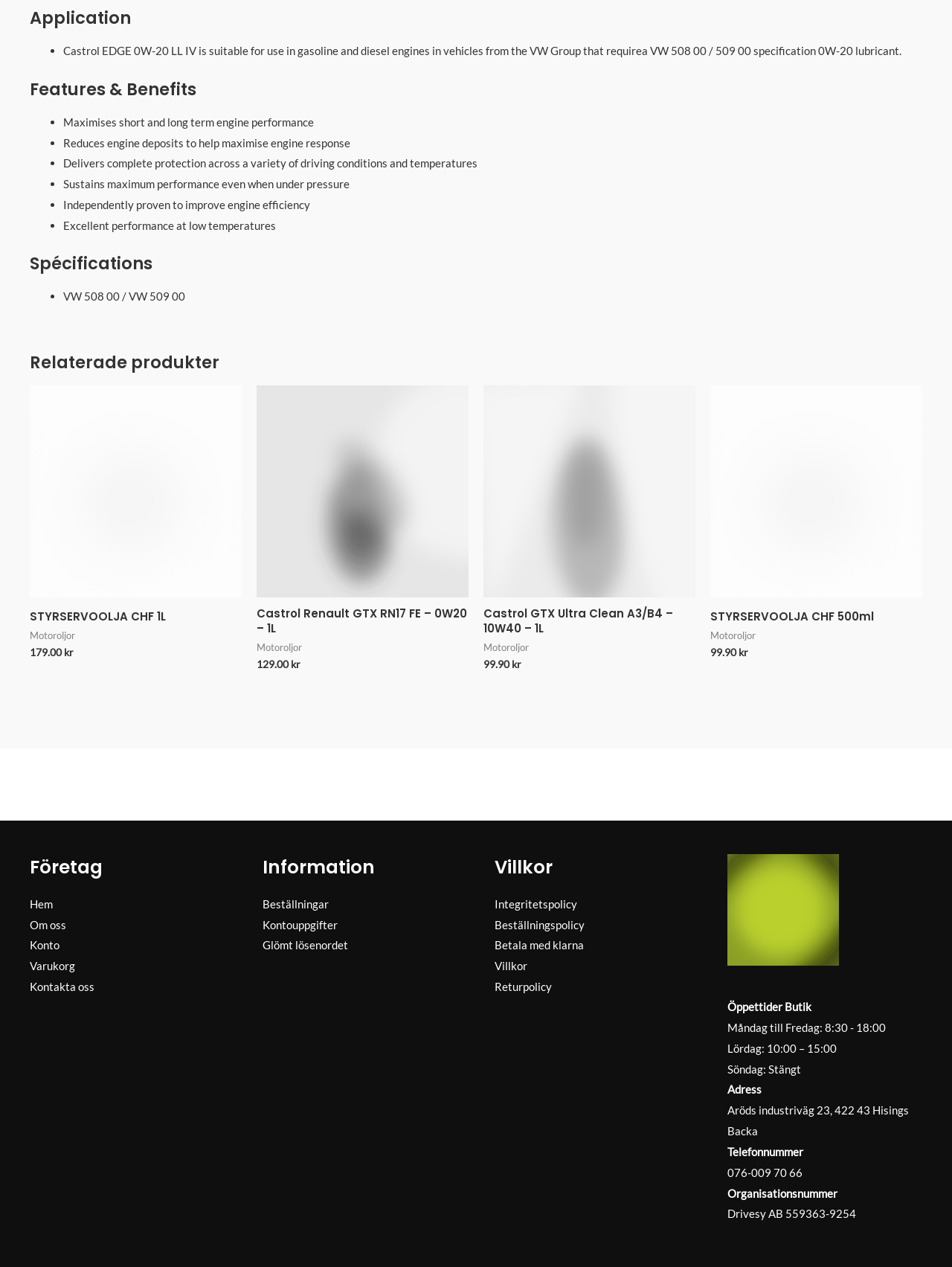Locate the bounding box coordinates of the element that should be clicked to fulfill the instruction: "Click on the link 'Logga för Drivesy'".

[0.764, 0.712, 0.881, 0.722]